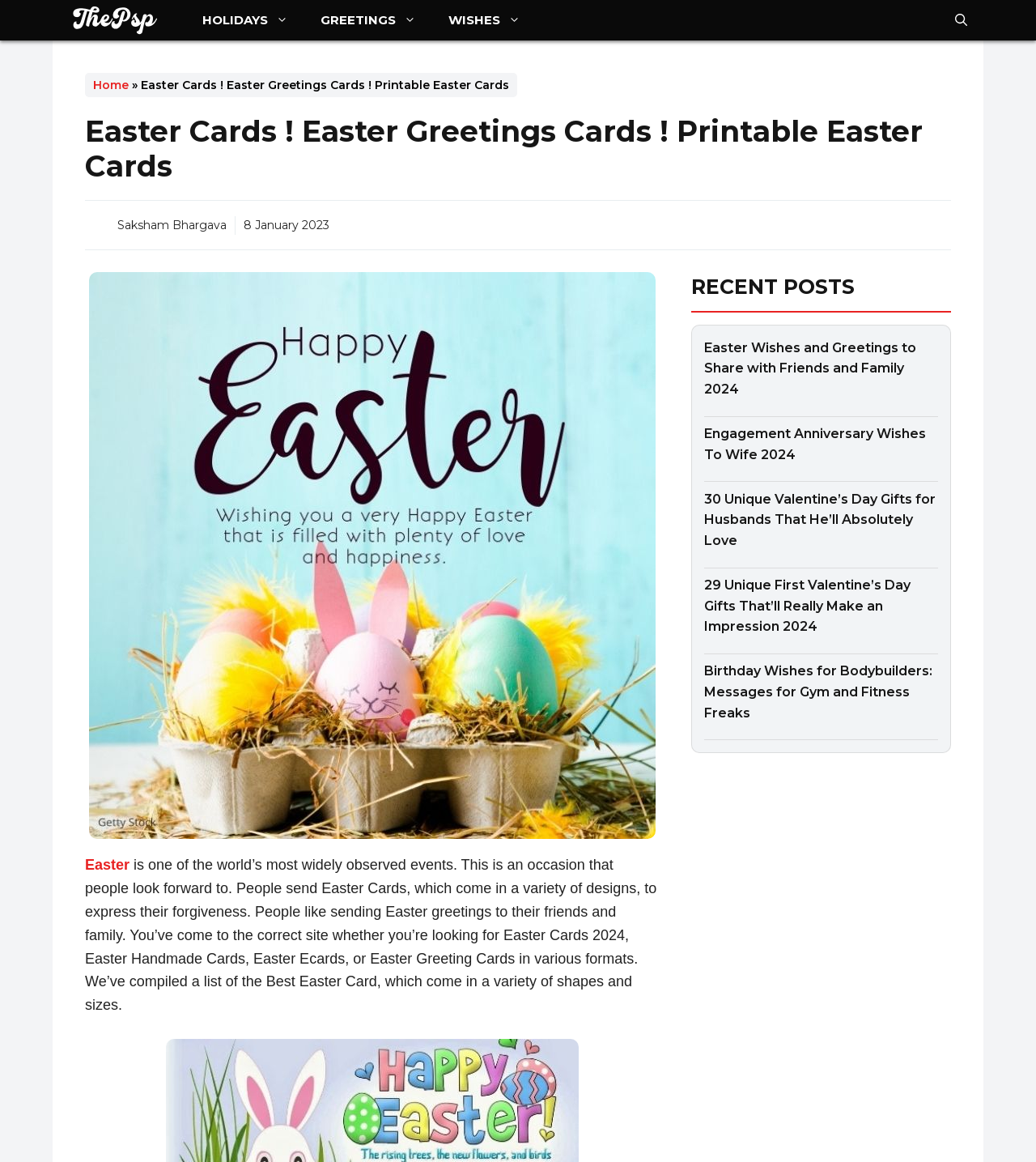Please identify the bounding box coordinates of the region to click in order to complete the given instruction: "Log in to the website". The coordinates should be four float numbers between 0 and 1, i.e., [left, top, right, bottom].

None